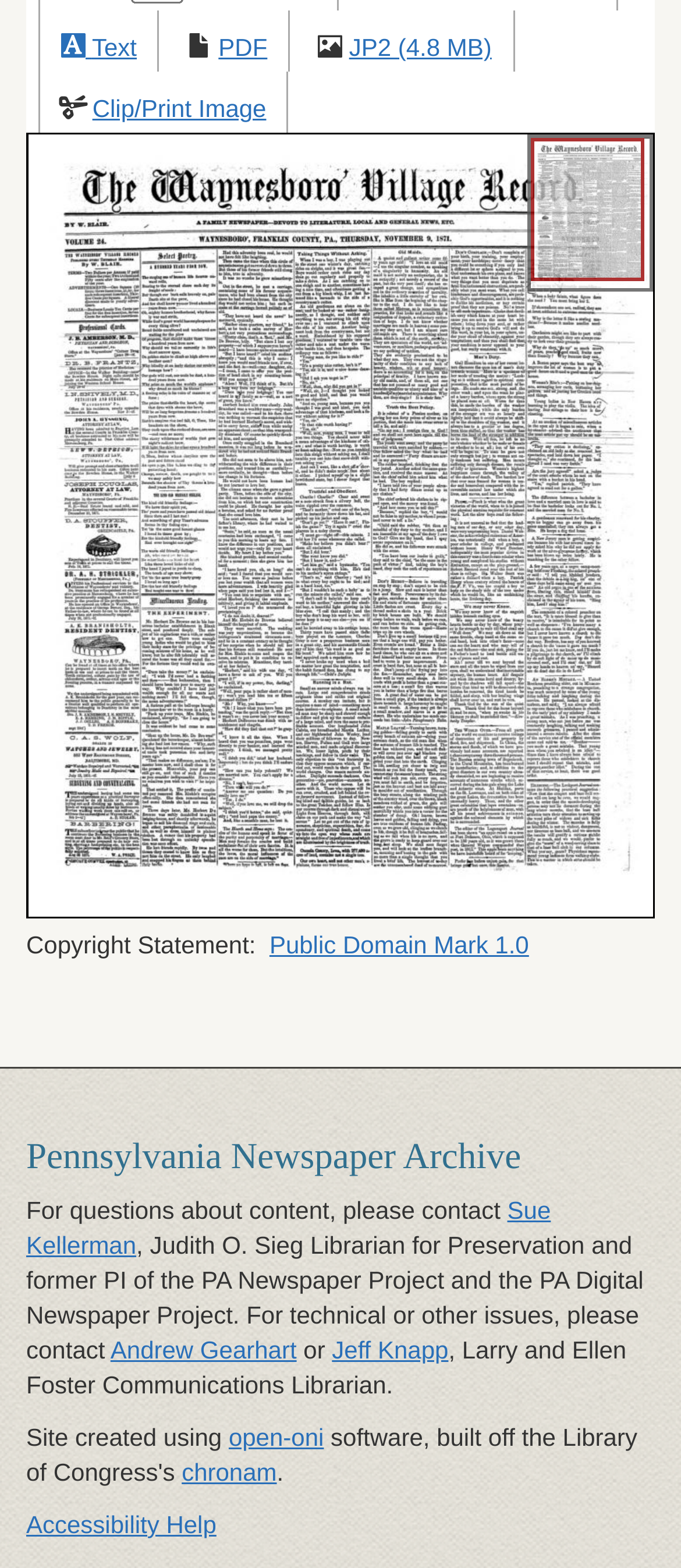Bounding box coordinates should be provided in the format (top-left x, top-left y, bottom-right x, bottom-right y) with all values between 0 and 1. Identify the bounding box for this UI element: JP2 (4.8 MB)

[0.513, 0.021, 0.722, 0.039]